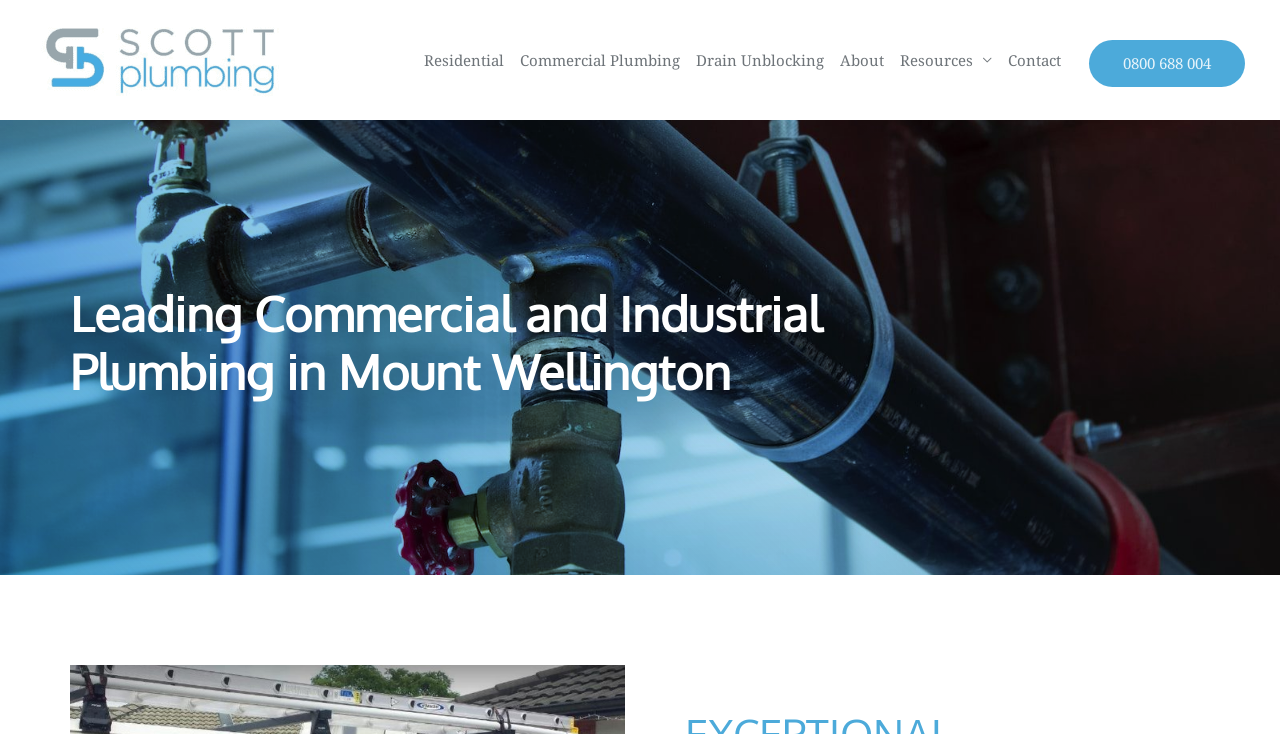Please provide the bounding box coordinate of the region that matches the element description: About. Coordinates should be in the format (top-left x, top-left y, bottom-right x, bottom-right y) and all values should be between 0 and 1.

[0.65, 0.034, 0.697, 0.129]